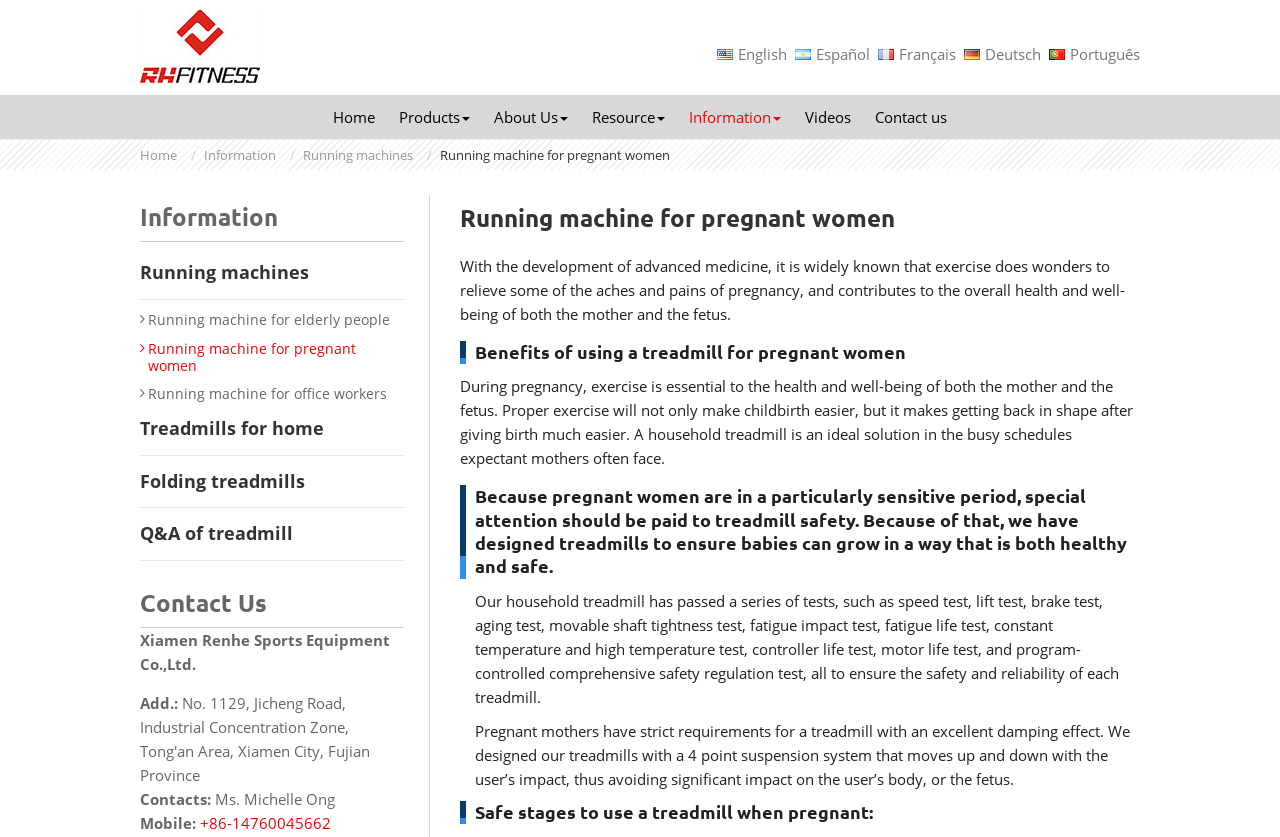Refer to the screenshot and answer the following question in detail:
How many language options are available on the website?

I counted the number of language options by looking at the top-right corner of the webpage, where I found links for 'English', 'Español', 'Français', 'Deutsch', and 'Português'.